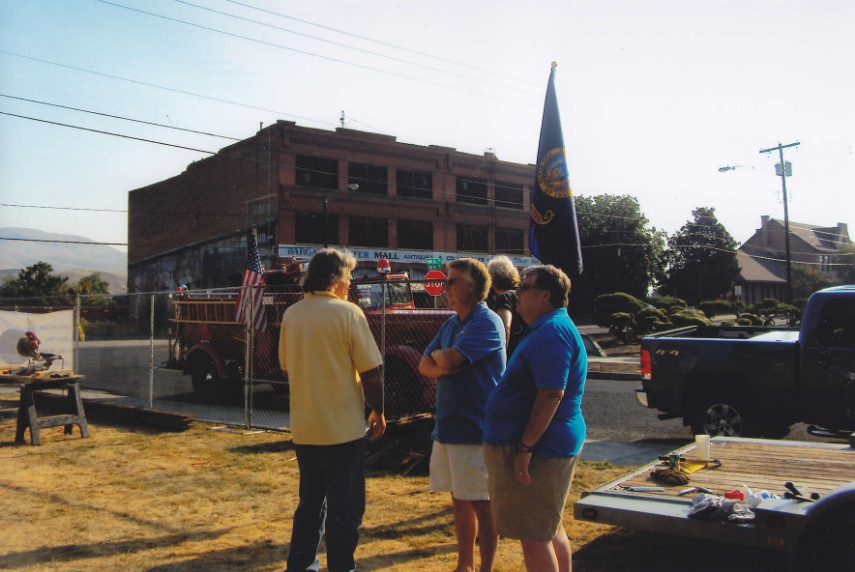Analyze the image and provide a detailed caption.

In this image, three individuals are engaged in conversation in front of a vintage fire truck, which is parked nearby. The backdrop features a large brick building with signage indicating it is the "Bangor Antique Mall," suggesting a location rich in history and character. The setting appears to be a sunny day, as indicated by the bright lighting and clear skies. 

The group of three consists of two women and one man, dressed casually, reflecting a relaxed atmosphere. One woman is wearing a light blue shirt, while the other is clad in a beige top, and the man has a distinctive hairstyle that adds to his unique appearance. They seem to be discussing matters of interest, possibly related to the antique mall or the community event suggested by the presence of the fire truck.

In the background, an American flag and another flag are visible, hinting at a sense of community pride. The scene captures a moment of local engagement, where residents are likely connecting over shared interests and community initiatives.